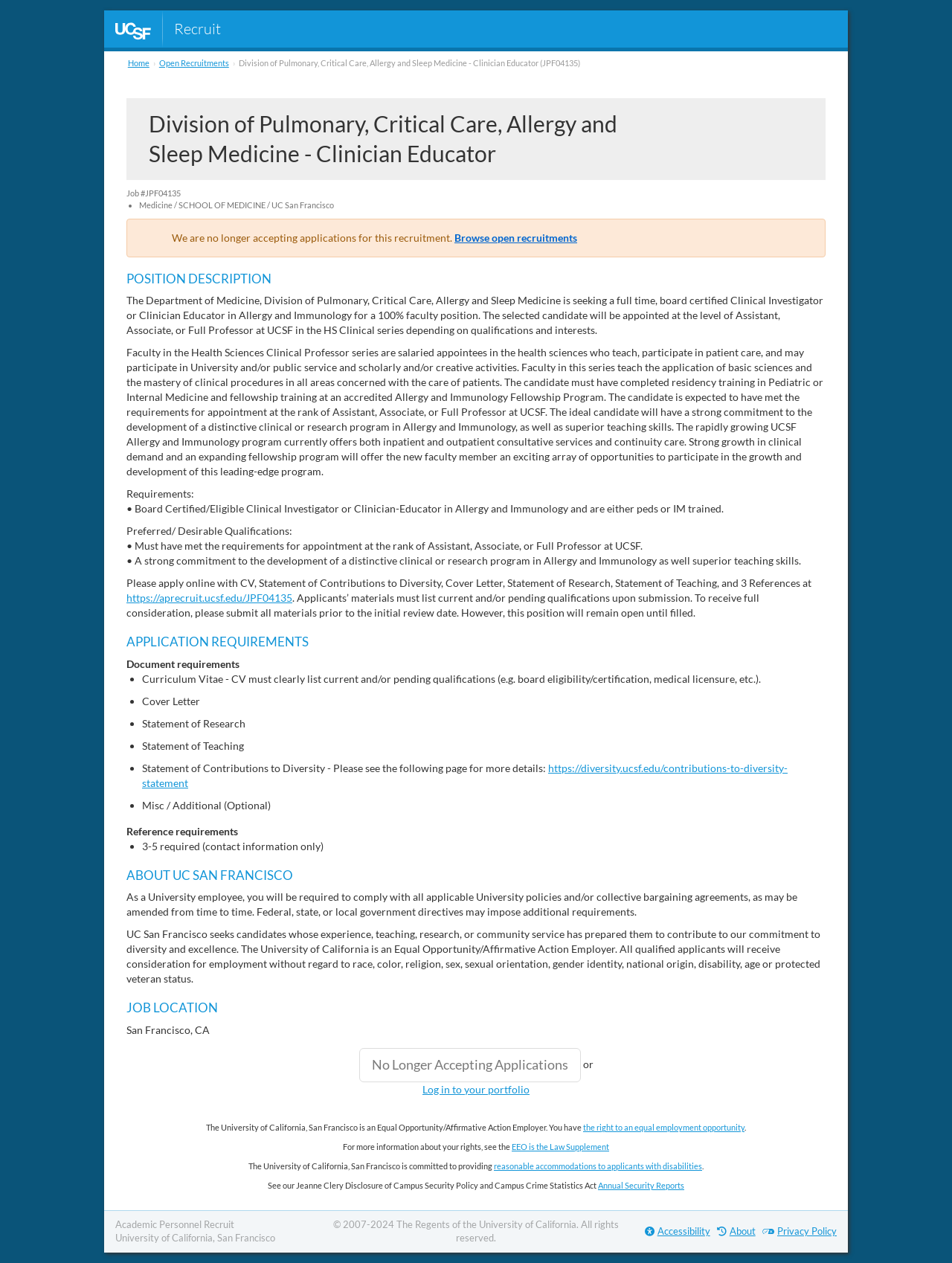What is the location of the job?
From the image, respond with a single word or phrase.

San Francisco, CA